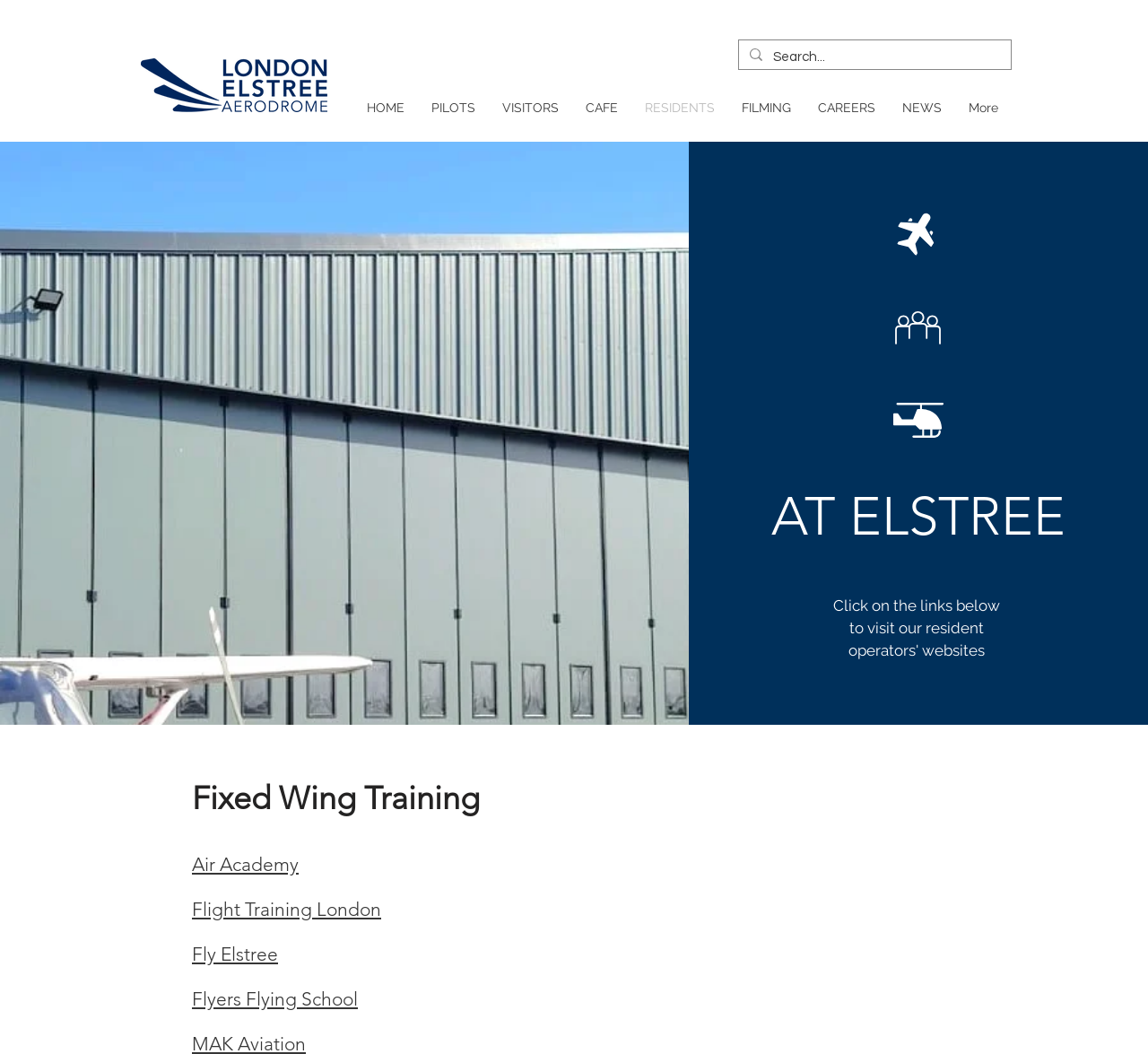How many flying schools are listed?
Offer a detailed and exhaustive answer to the question.

I looked at the section 'Fixed Wing Training' and counted the number of flying schools listed, which are Air Academy, Flight Training London, Fly Elstree, and Flyers Flying School.